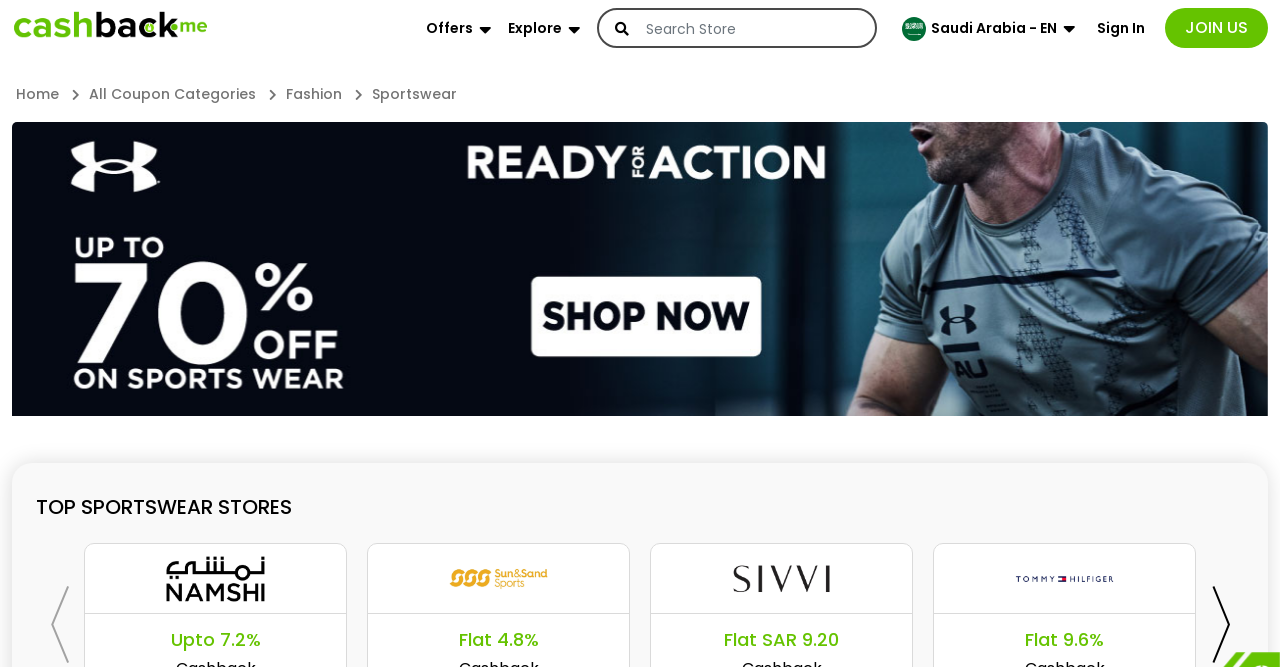Please specify the bounding box coordinates of the element that should be clicked to execute the given instruction: 'Explore offers'. Ensure the coordinates are four float numbers between 0 and 1, expressed as [left, top, right, bottom].

[0.333, 0.026, 0.37, 0.095]